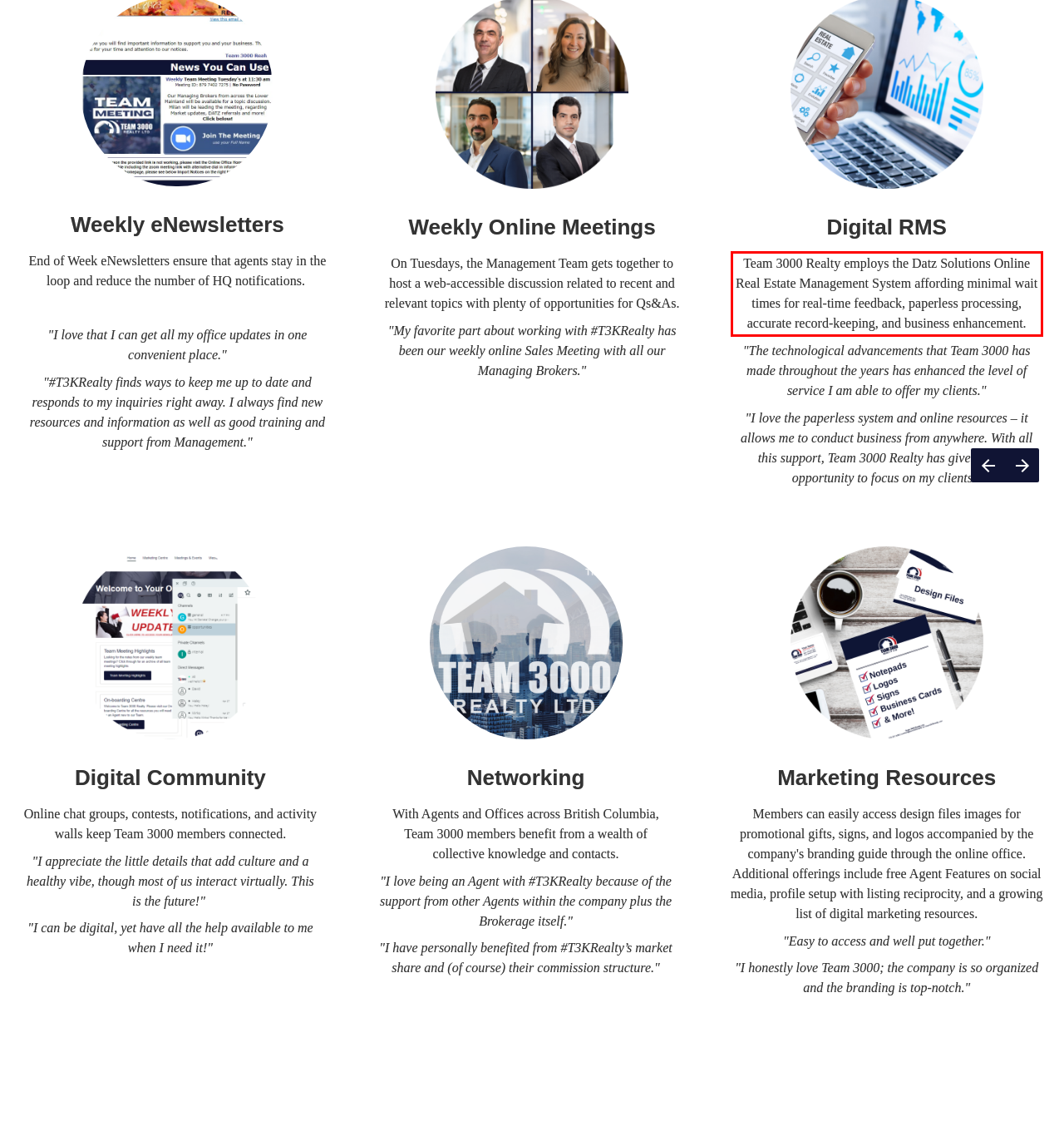With the provided screenshot of a webpage, locate the red bounding box and perform OCR to extract the text content inside it.

Team 3000 Realty employs the Datz Solutions Online Real Estate Management System affording minimal wait times for real-time feedback, paperless processing, accurate record-keeping, and business enhancement.